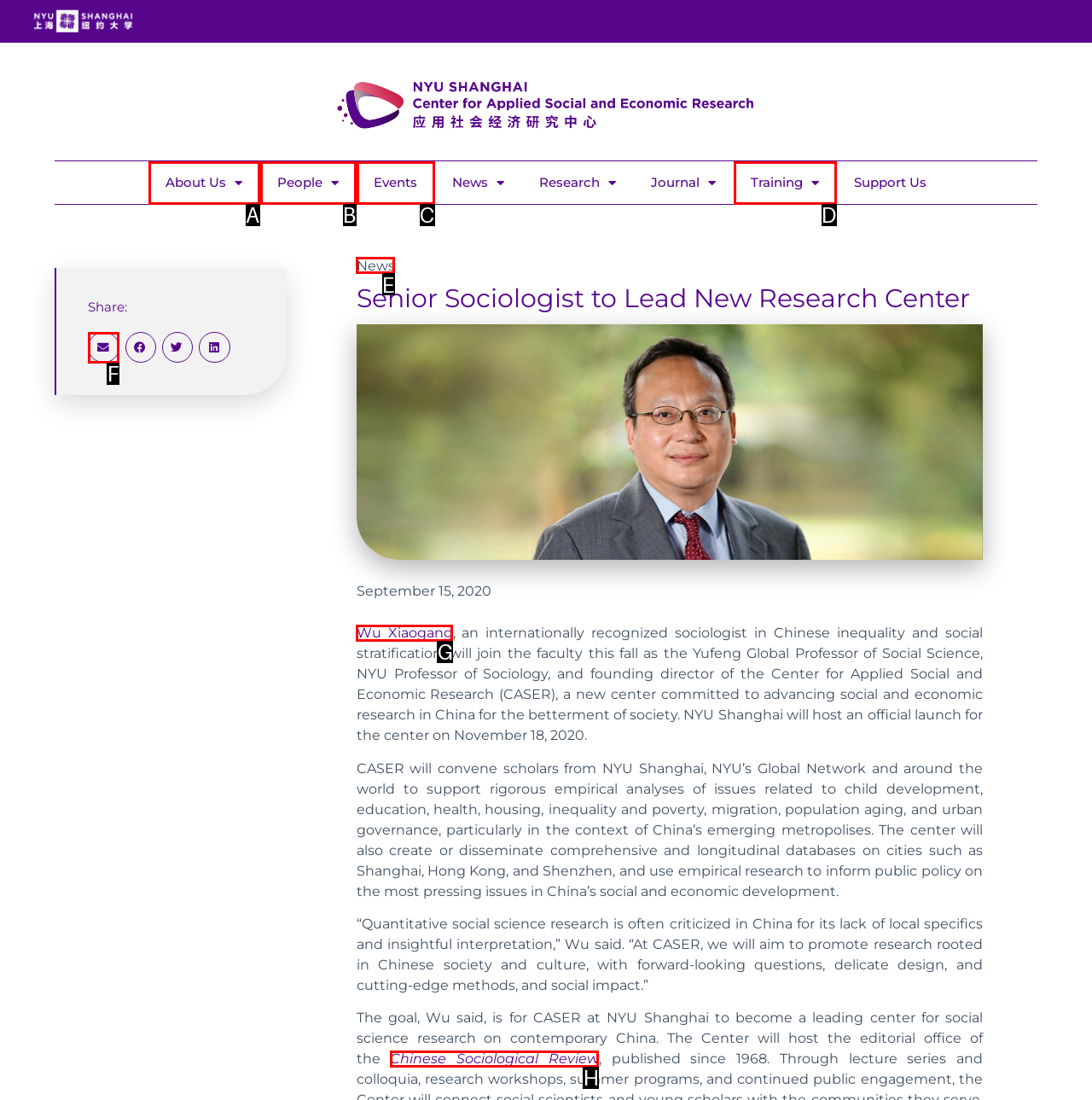Which choice should you pick to execute the task: View News
Respond with the letter associated with the correct option only.

E